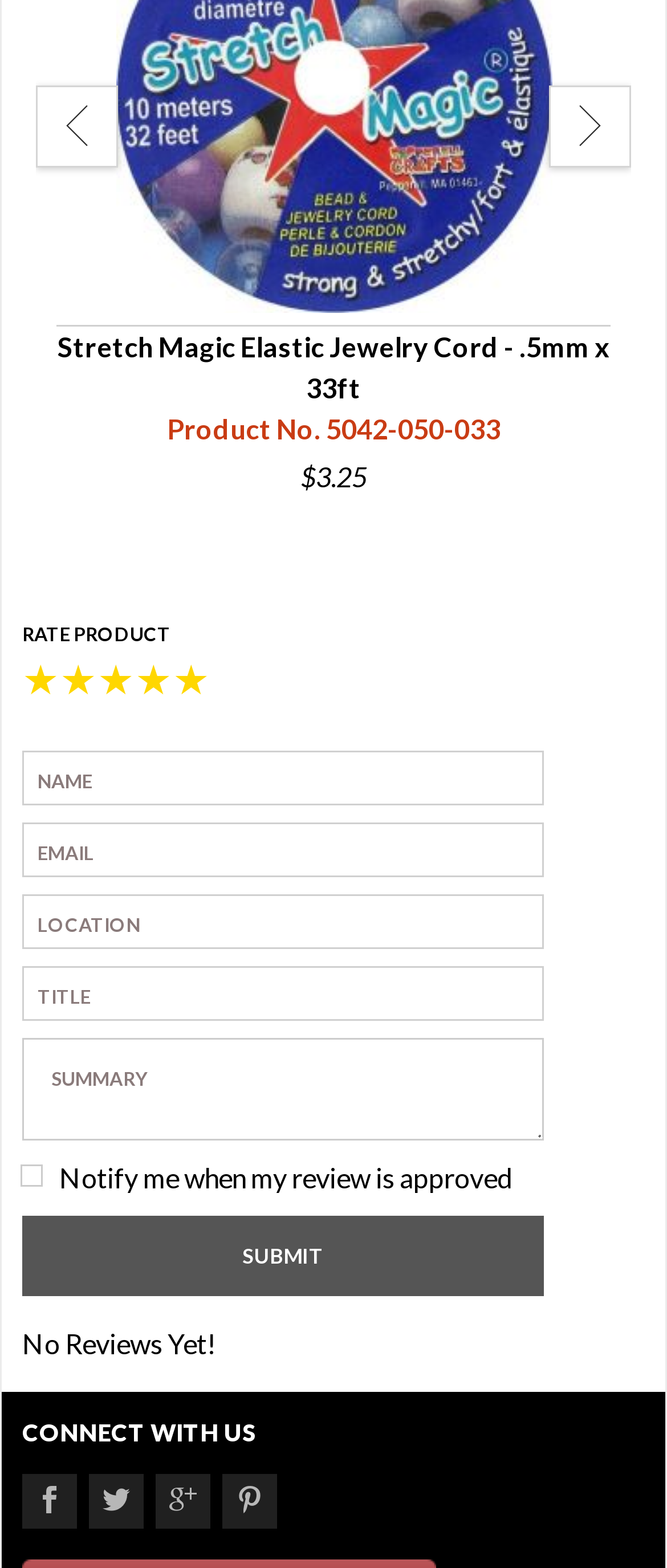Using a single word or phrase, answer the following question: 
What is the purpose of the 'RATE PRODUCT' section?

Leave a review